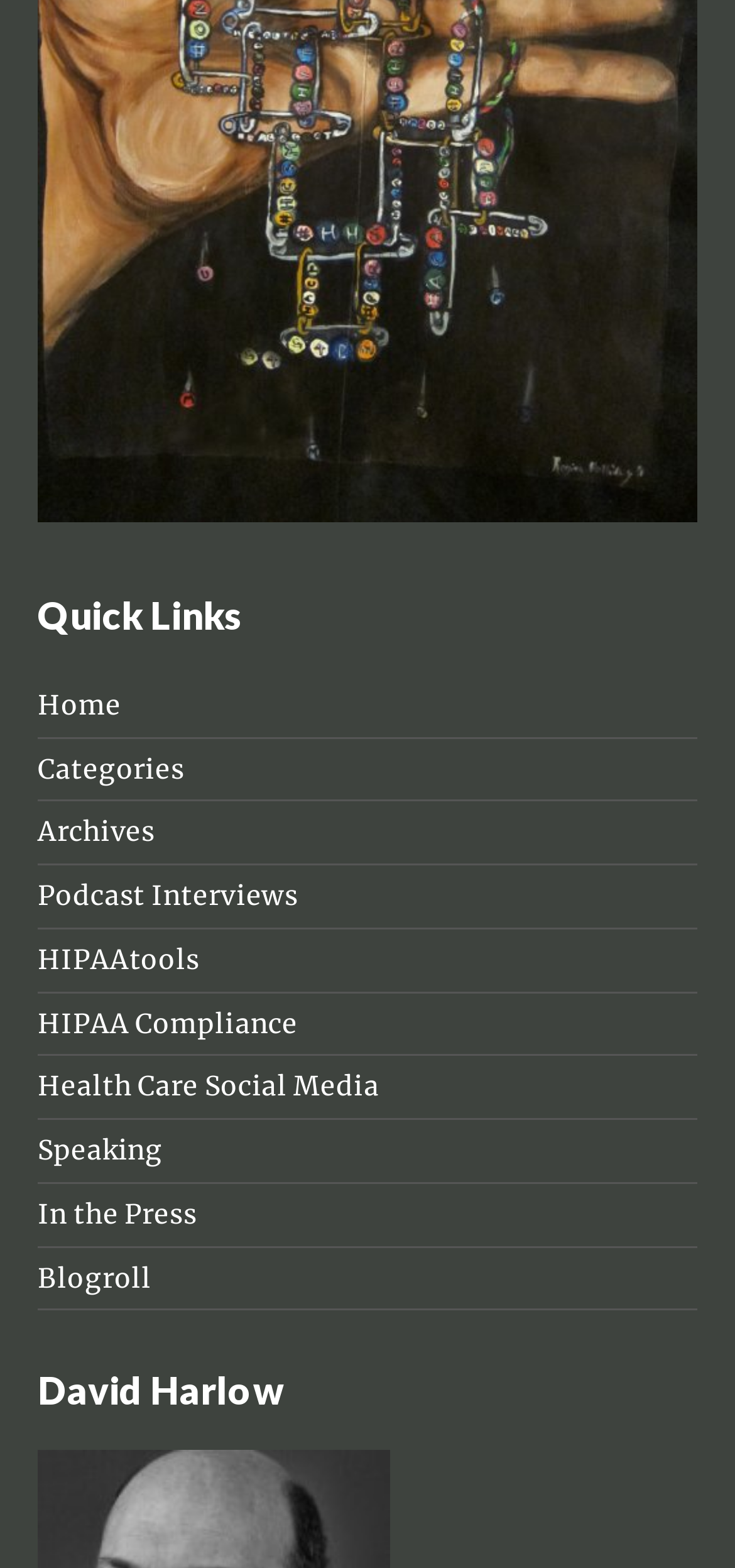Select the bounding box coordinates of the element I need to click to carry out the following instruction: "visit David Harlow's page".

[0.051, 0.872, 0.949, 0.901]